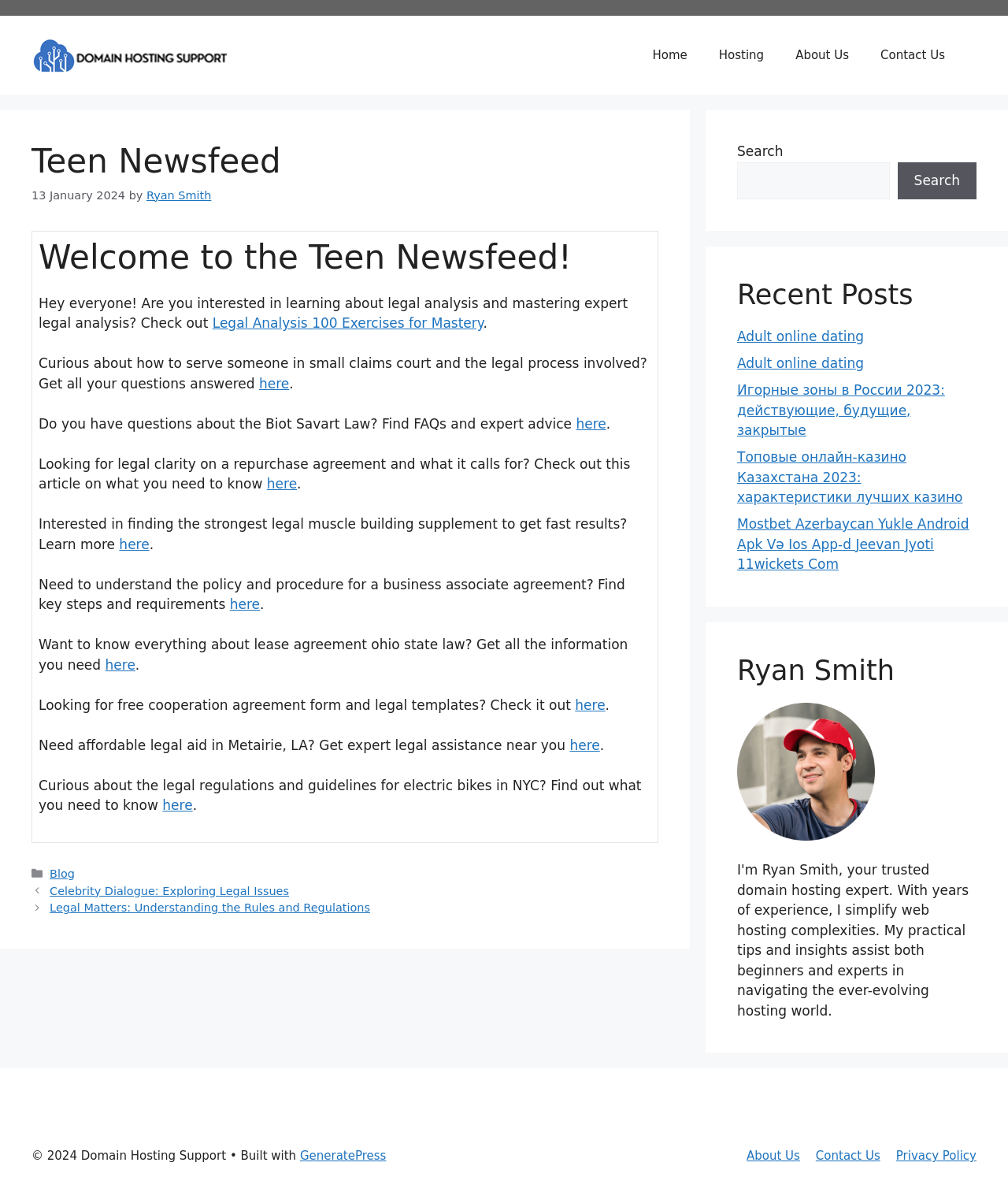Determine the bounding box coordinates for the area that needs to be clicked to fulfill this task: "Learn more about the 'Biot Savart Law'". The coordinates must be given as four float numbers between 0 and 1, i.e., [left, top, right, bottom].

[0.571, 0.352, 0.601, 0.365]